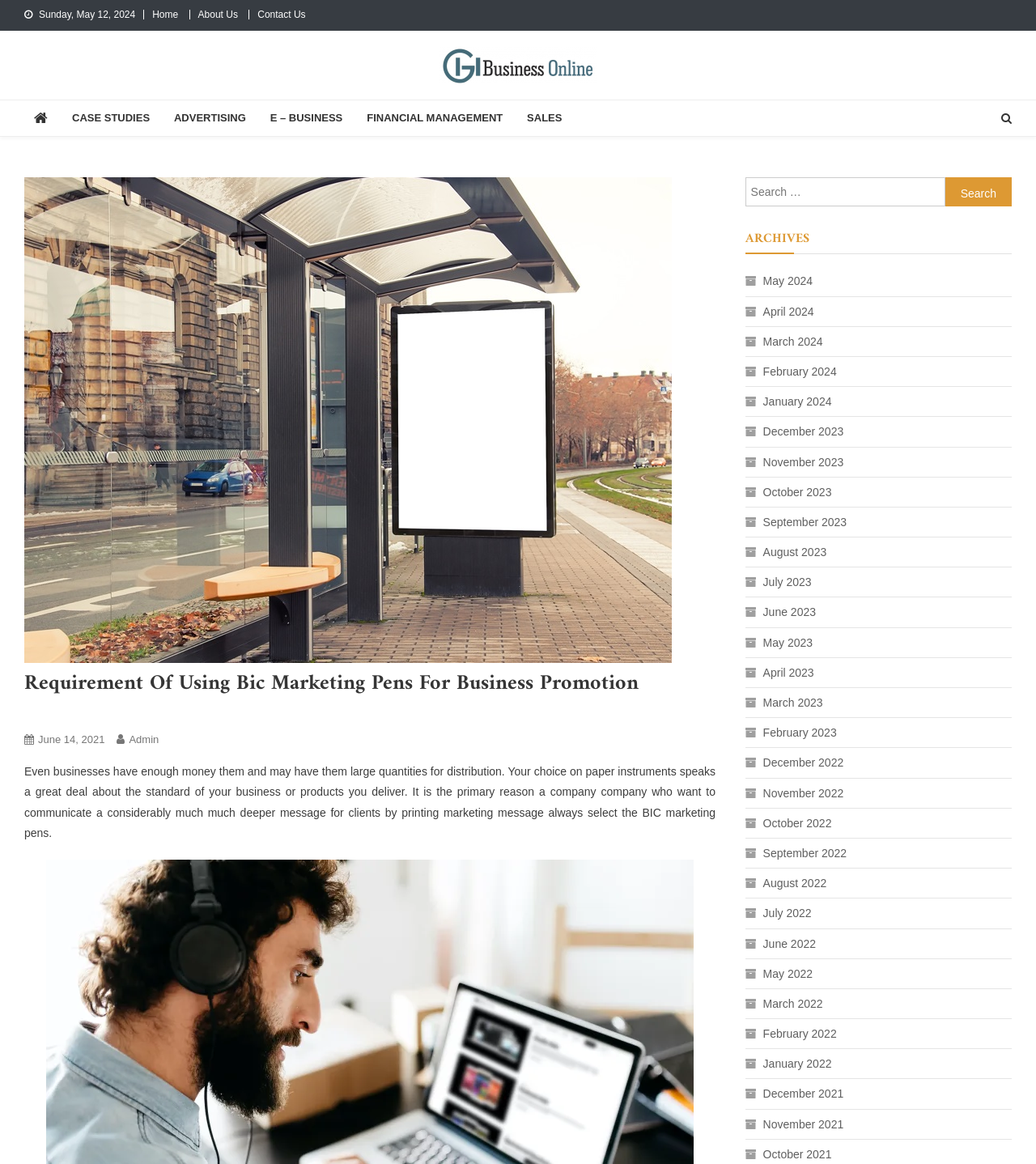Provide a thorough description of the webpage you see.

The webpage is about GH Business Online, a business blog that focuses on business promotion and marketing. At the top left corner, there is a date "Sunday, May 12, 2024" and a navigation menu with links to "Home", "About Us", and "Contact Us". Next to the navigation menu, there is a logo of GH Business Online with a link to the homepage.

Below the navigation menu, there is a section with several links to different categories, including "CASE STUDIES", "ADVERTISING", "E – BUSINESS", "FINANCIAL MANAGEMENT", and "SALES". On the top right corner, there is a search bar with a search button.

The main content of the webpage is an article titled "Requirement Of Using Bic Marketing Pens For Business Promotion". The article discusses the importance of choosing the right paper instruments for business promotion, highlighting that it speaks a great deal about the standard of a business or its products. The article also mentions that companies who want to communicate a deeper message to their clients often select BIC marketing pens.

On the right side of the webpage, there is a section with archives of past articles, organized by month and year, from May 2024 to December 2021. There is also a heading "ARCHIVES" above the list of archived articles.

At the bottom of the webpage, there is a footer section with a search bar and a button to search for specific content on the website.